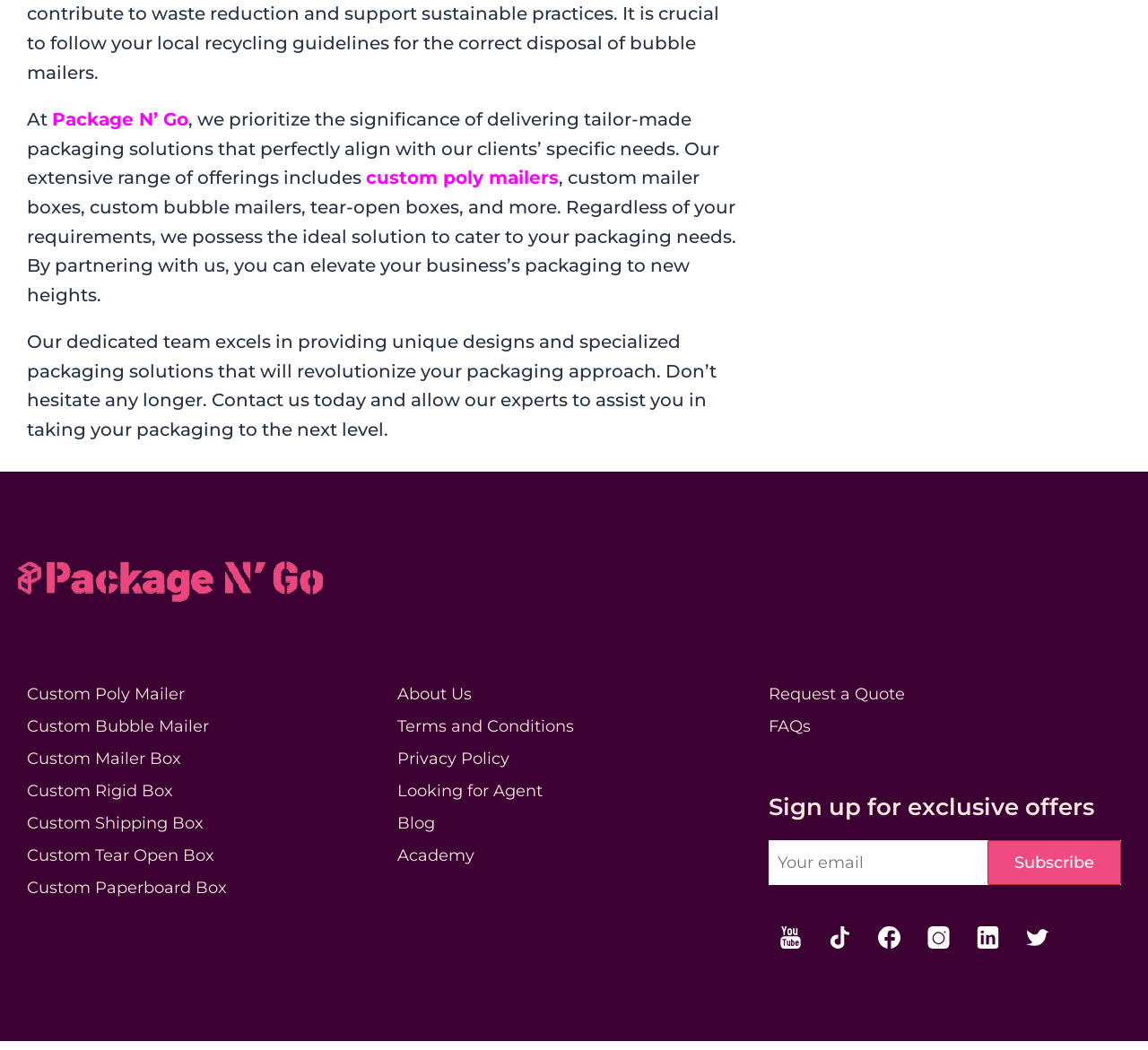Identify the bounding box coordinates of the part that should be clicked to carry out this instruction: "Click on the 'Package N’ Go' link".

[0.045, 0.103, 0.164, 0.124]